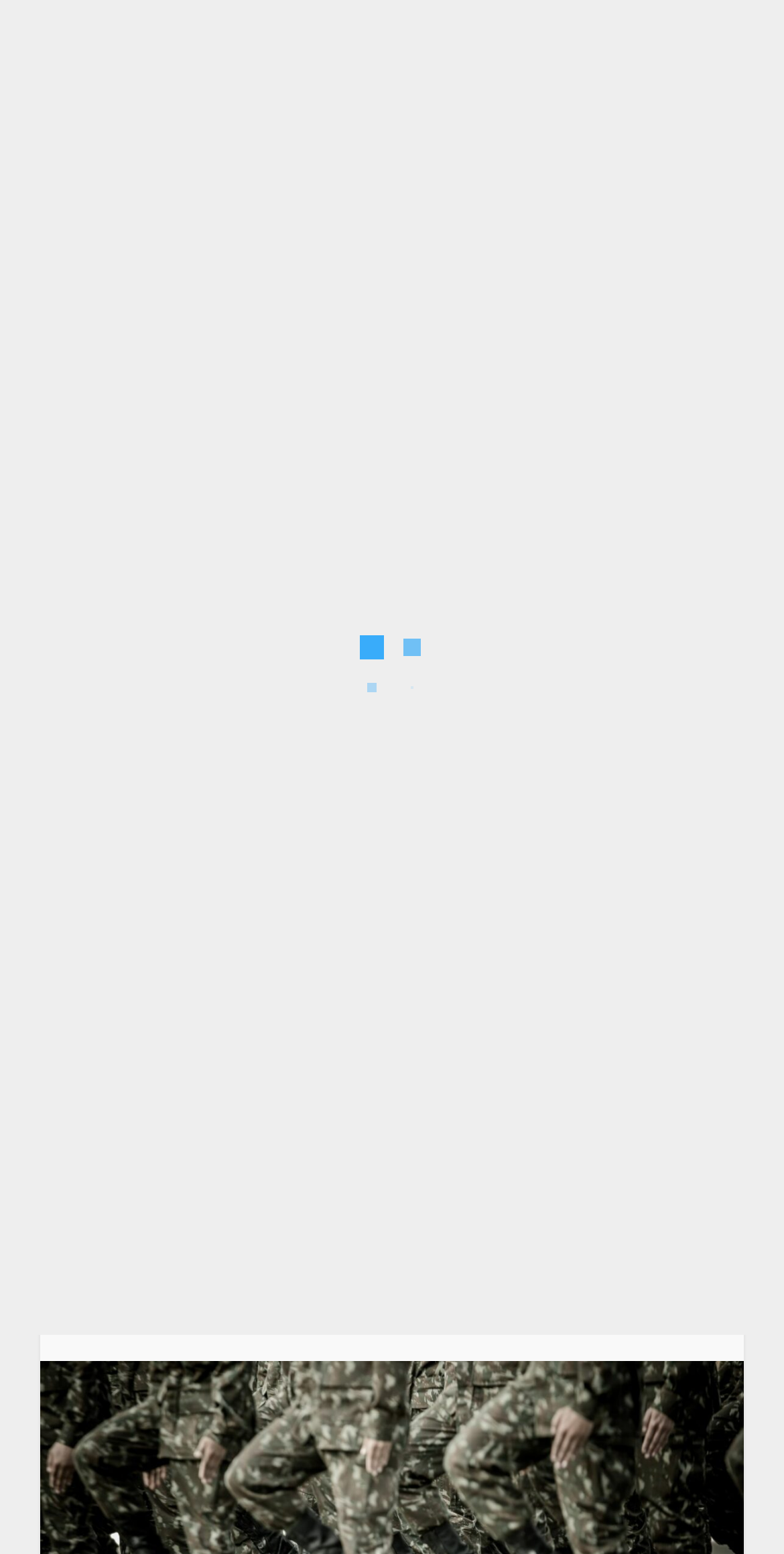Create a detailed narrative describing the layout and content of the webpage.

The webpage is about the notorious serial killer Jeffrey Dahmer, specifically focusing on his time in the U.S. Army. At the top left of the page, there is a link to "The Stripes Blog" accompanied by an image with the same name. 

Below this, there is a navigation section with breadcrumbs, containing three links: "Home", "Latest Updates", and the title of the current article, "Revealing the Truth: Why did Dahmer Get Kicked out of the Army". 

The main content of the page is headed by a large title, "Revealing the Truth: Why did Dahmer Get Kicked out of the Army", which takes up most of the width of the page. Below the title, there is a byline link to the author, "Frank Fisher", and a text indicating the article's reading time, "3 min read". To the right of these, there is a link with a star icon and the number "330". 

On the top right of the page, there is a small link with a search icon.